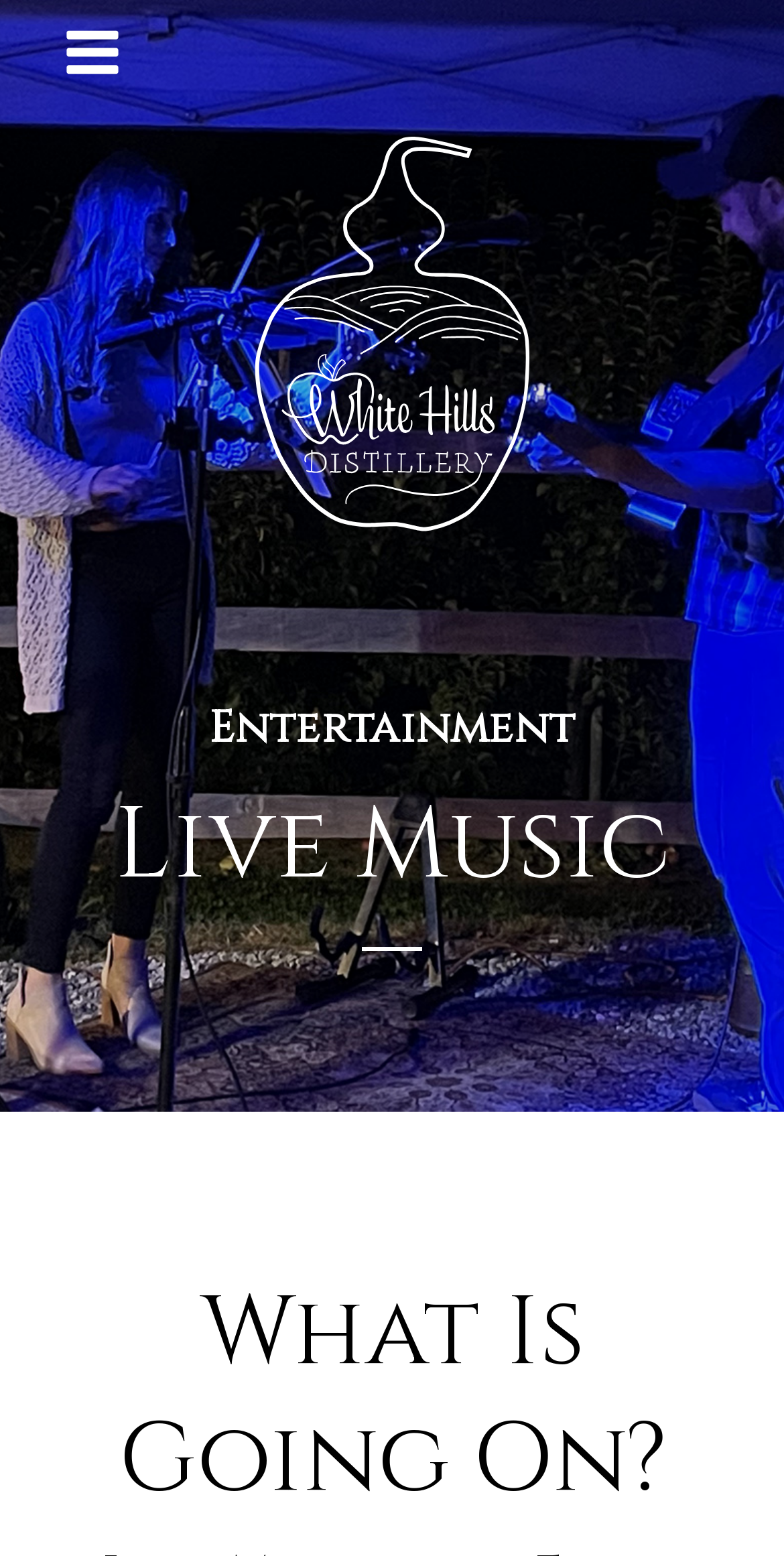Given the element description "Main Menu", identify the bounding box of the corresponding UI element.

[0.051, 0.0, 0.184, 0.067]